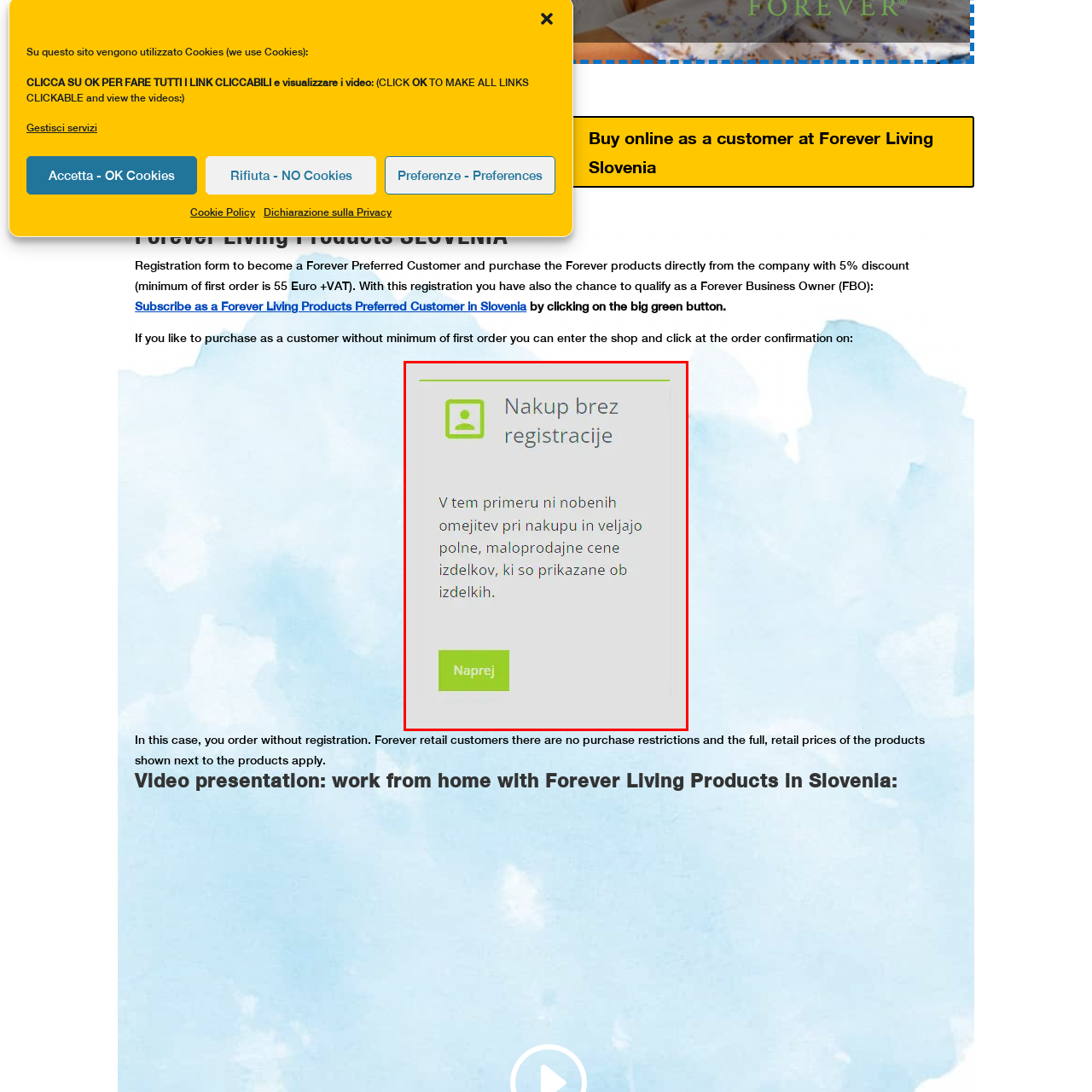Look at the area within the red bounding box, provide a one-word or phrase response to the following question: What is the purpose of the bright green button?

To proceed with shopping